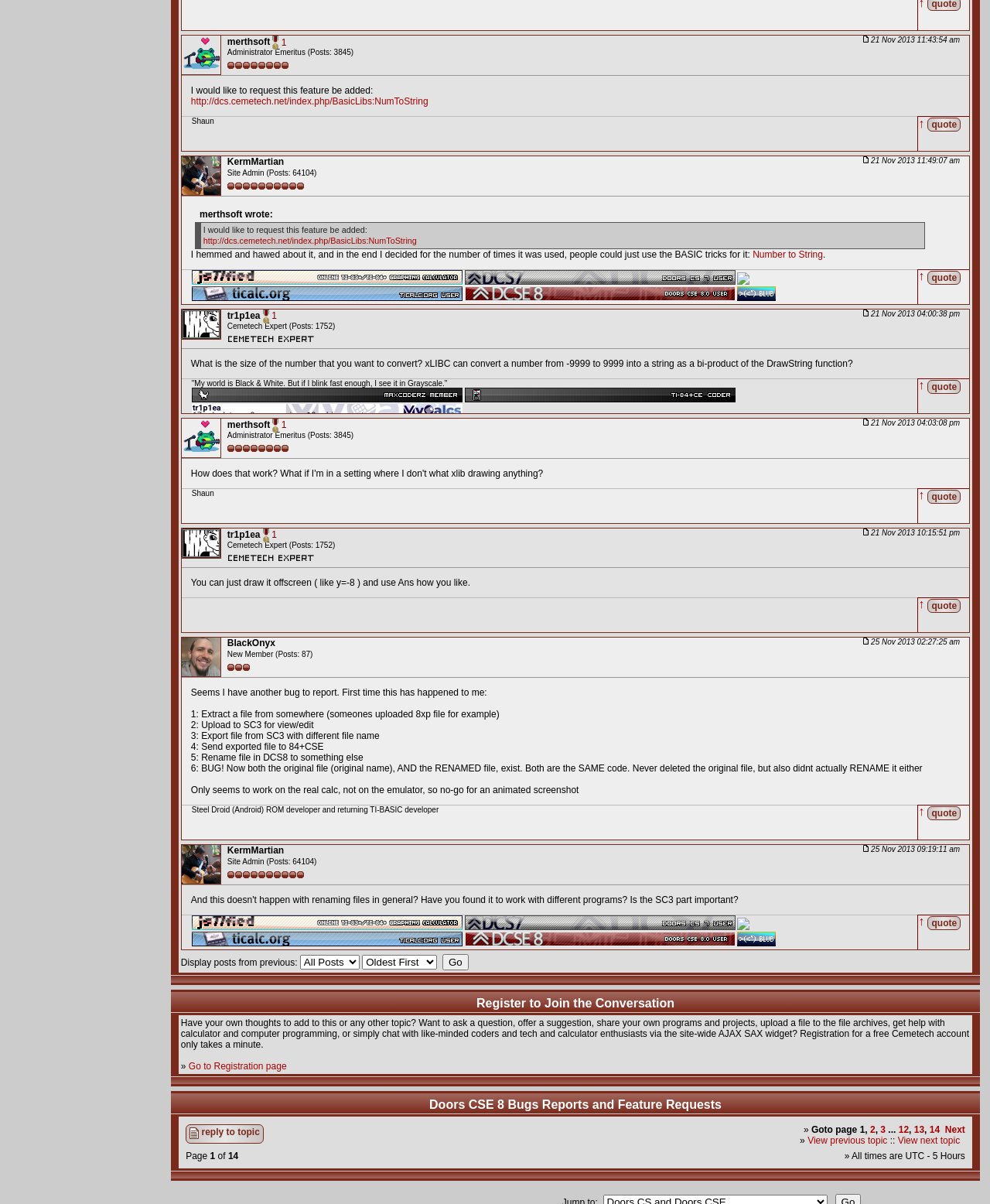What is the date of the post made by 'tr1p1ea'?
Please use the visual content to give a single word or phrase answer.

21 Nov 2013 04:00:38 pm